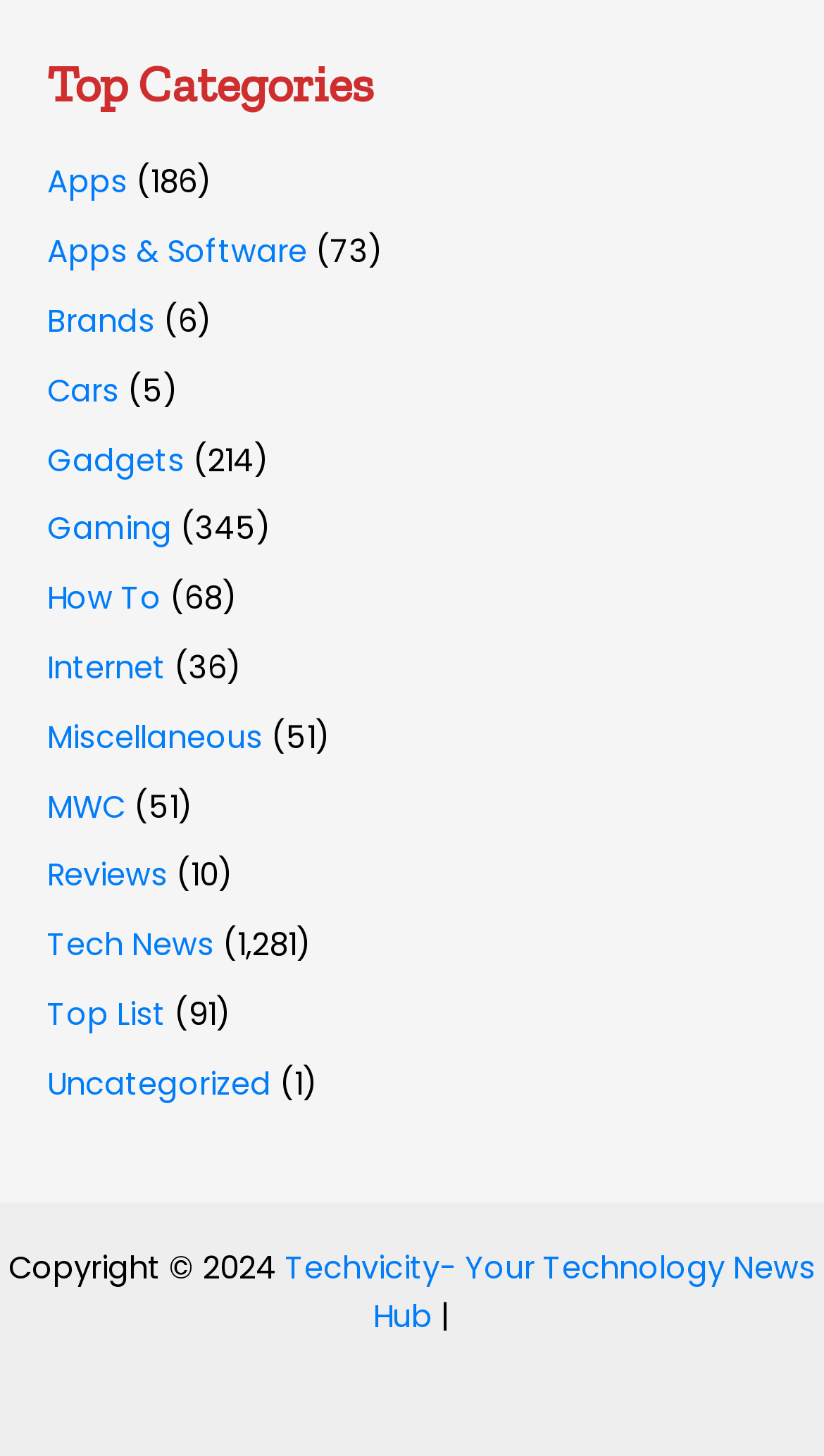Given the content of the image, can you provide a detailed answer to the question?
How many categories are listed?

There are 15 categories listed on the webpage, which can be determined by counting the number of link elements under the 'complementary' element with the ID 58. These categories include 'Apps', 'Apps & Software', 'Brands', and so on.